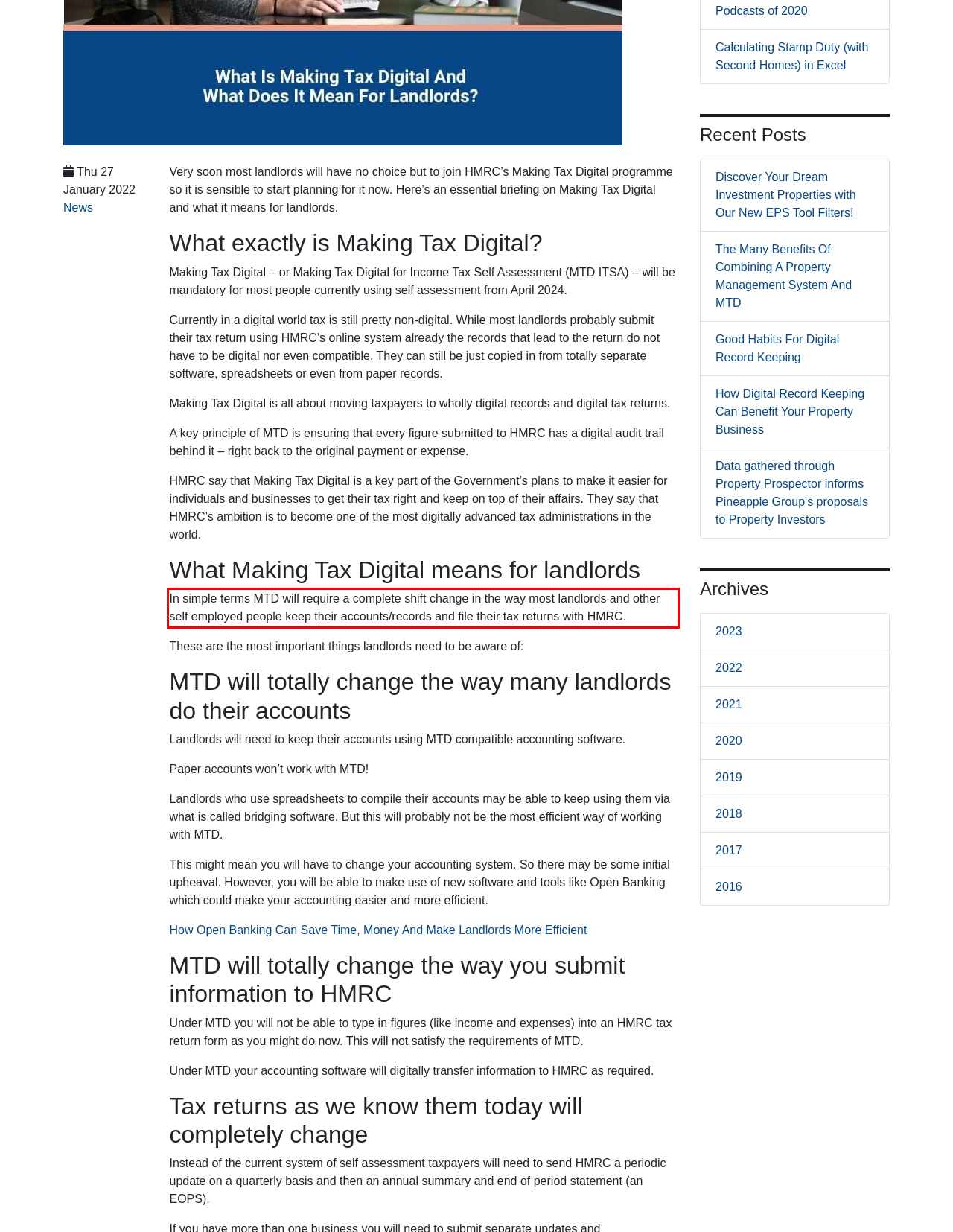There is a UI element on the webpage screenshot marked by a red bounding box. Extract and generate the text content from within this red box.

In simple terms MTD will require a complete shift change in the way most landlords and other self employed people keep their accounts/records and file their tax returns with HMRC.